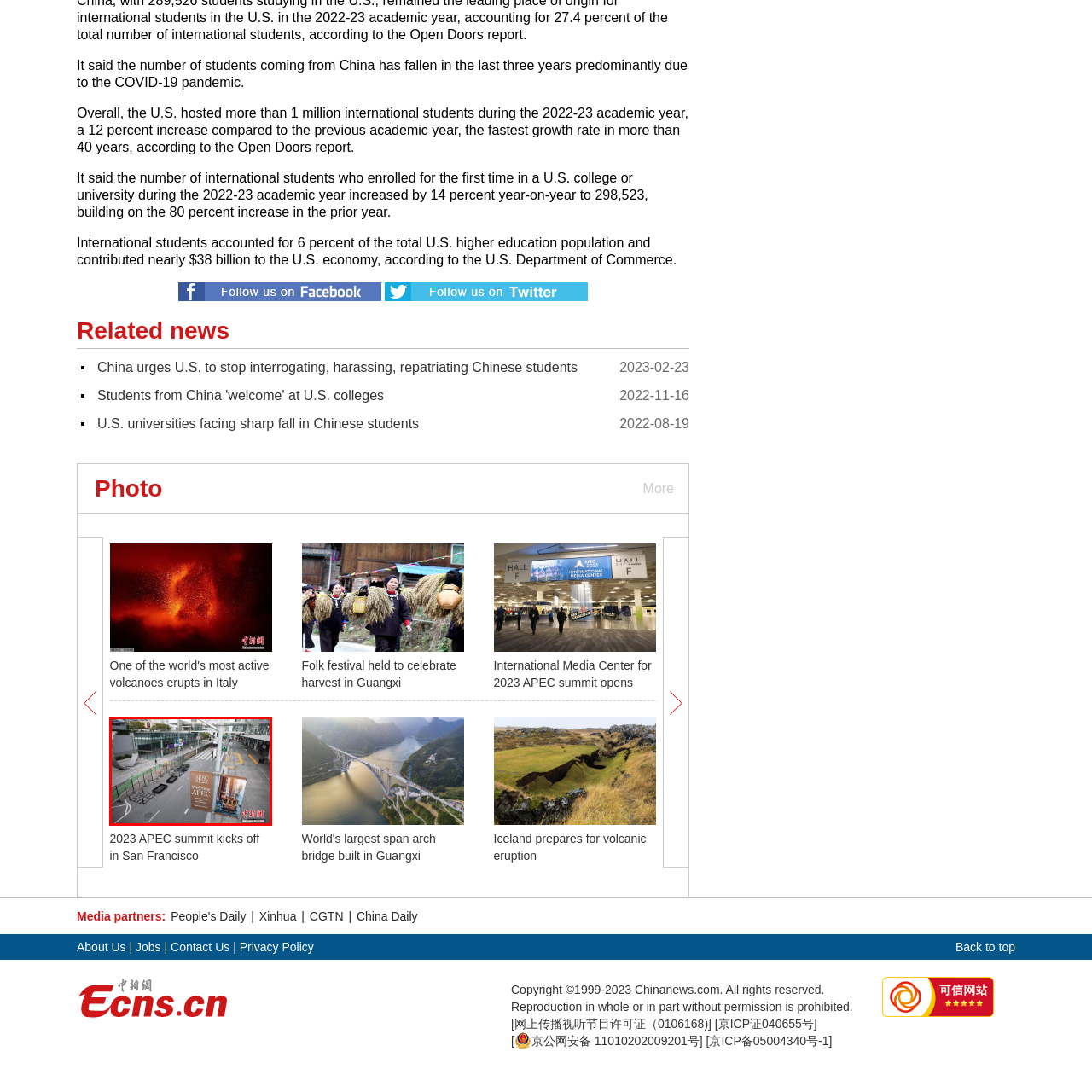Offer a detailed caption for the image that is surrounded by the red border.

The image captures a scene in San Francisco, featuring a serene street setting ahead of the highly anticipated 2023 APEC summit. Prominently displayed is a large banner welcoming attendees to the APEC event, showcasing the host city’s readiness and hospitality. The street appears somewhat empty, with temporary barricades set up, indicating preparations for the influx of delegates and dignitaries. In the background, the modern architecture of the city enhances the ambience, setting the stage for important discussions and collaborations expected at the summit. This visual highlights both the excitement and the organized atmosphere in anticipation of the high-profile gathering.